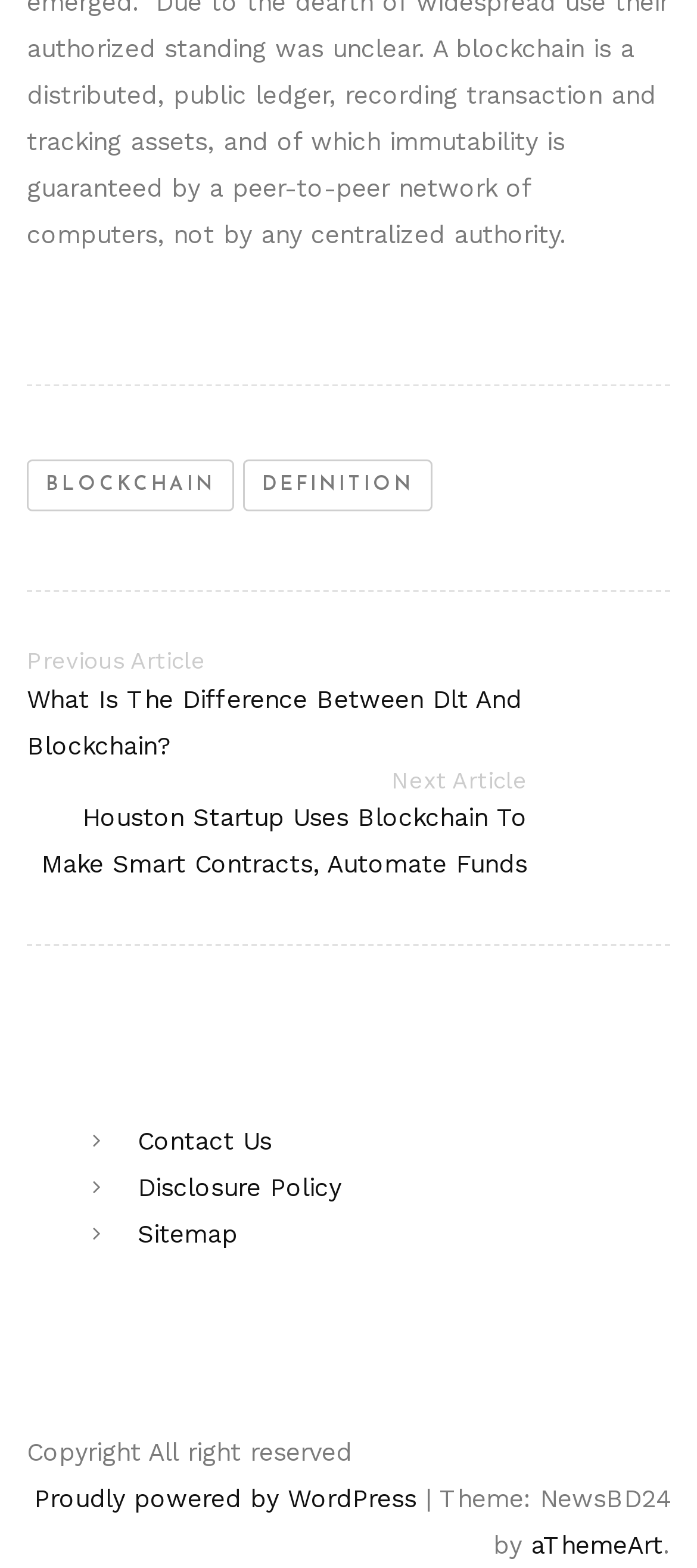Respond to the question below with a single word or phrase: How many horizontal separators are on the page?

3